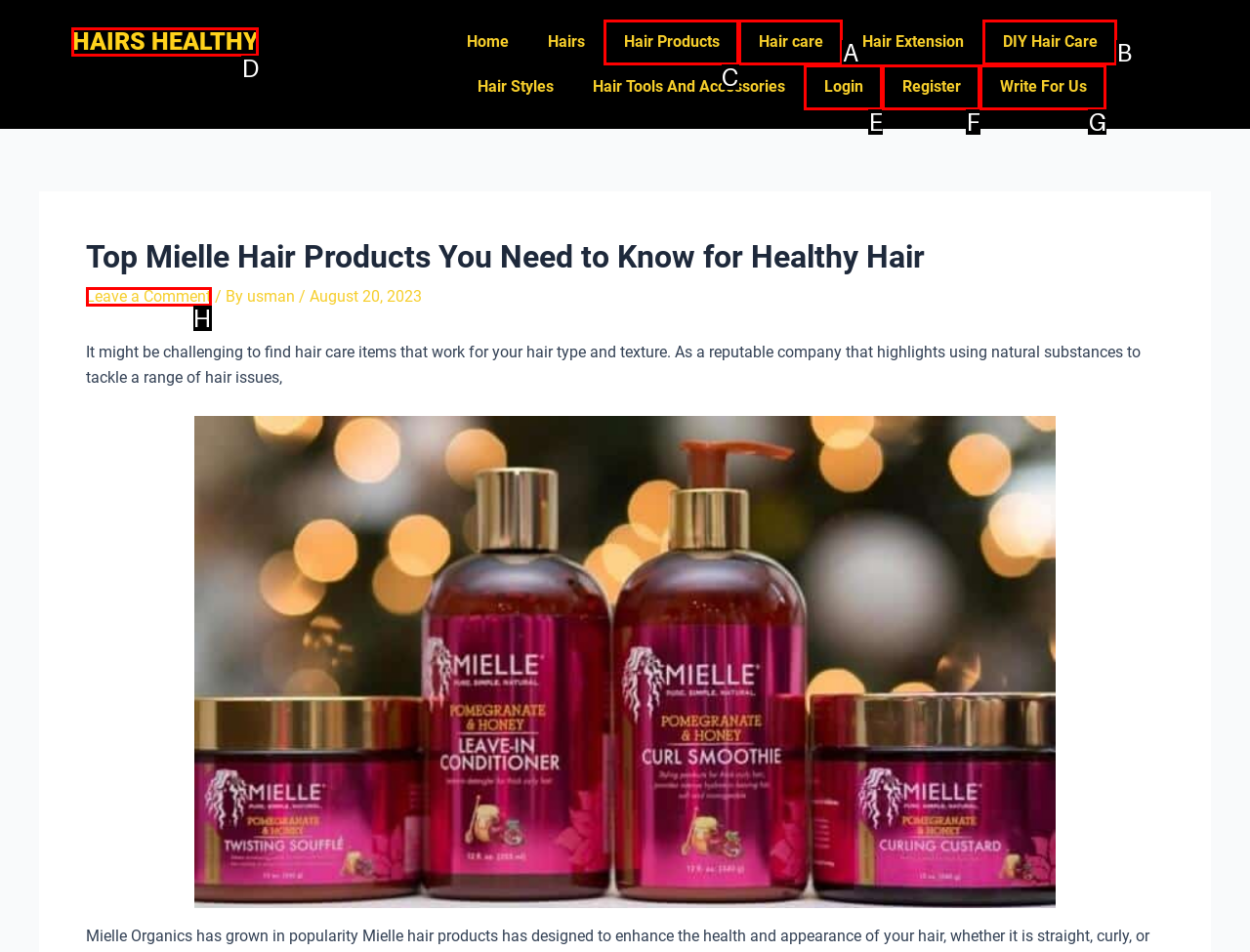Which lettered option should be clicked to achieve the task: Click on Hair Products? Choose from the given choices.

C